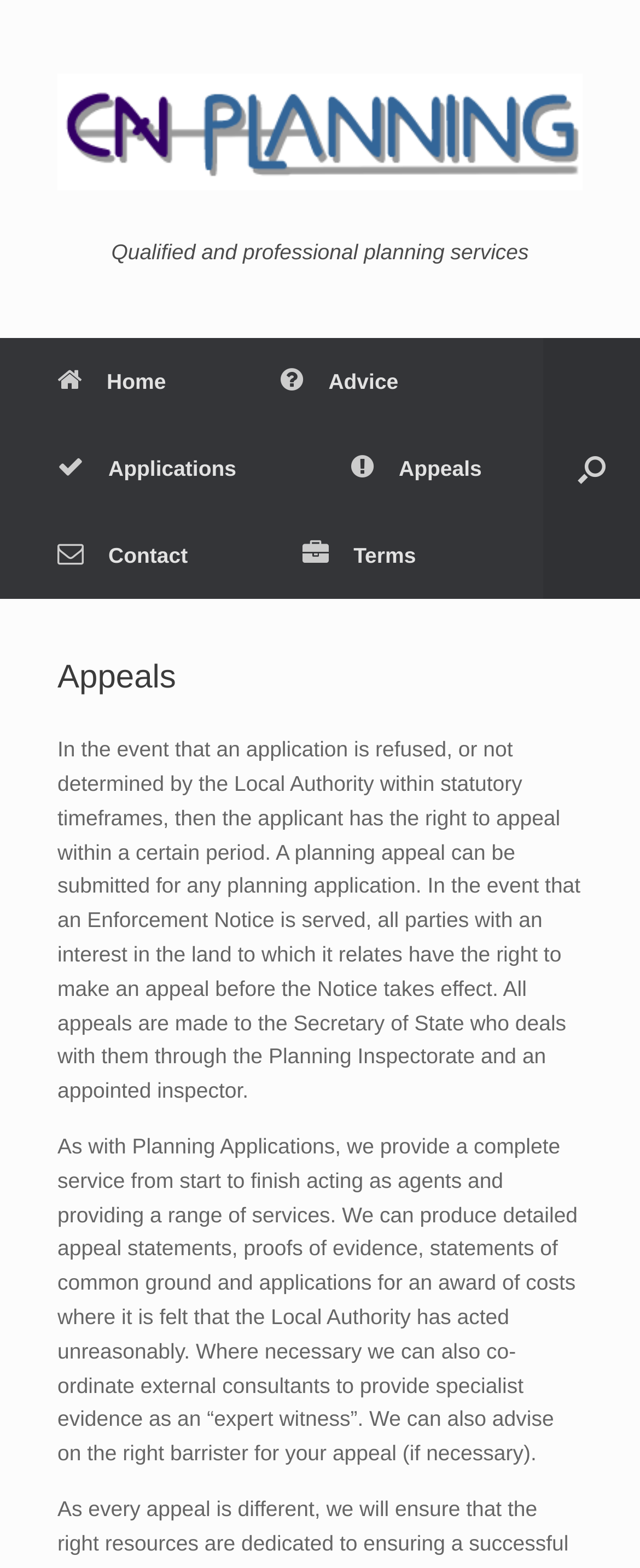Detail the various sections and features present on the webpage.

The webpage is about appeals related to planning services, with the title "Appeals – CN Planning" at the top. Below the title, there is a link to "CN Planning" accompanied by an image with the same name. 

To the right of the title, there is a horizontal navigation menu with six links: "Home", "Advice", "Applications", "Appeals", "Contact", and "Terms". 

Below the navigation menu, there is a search bar on the right side, labeled "Open the search". 

The main content of the webpage is divided into two sections. The first section has a heading "Appeals" and provides information about the appeal process, including the right to appeal and the role of the Planning Inspectorate. 

The second section describes the services provided by CN Planning, including producing appeal statements, coordinating external consultants, and advising on the right barrister for an appeal.